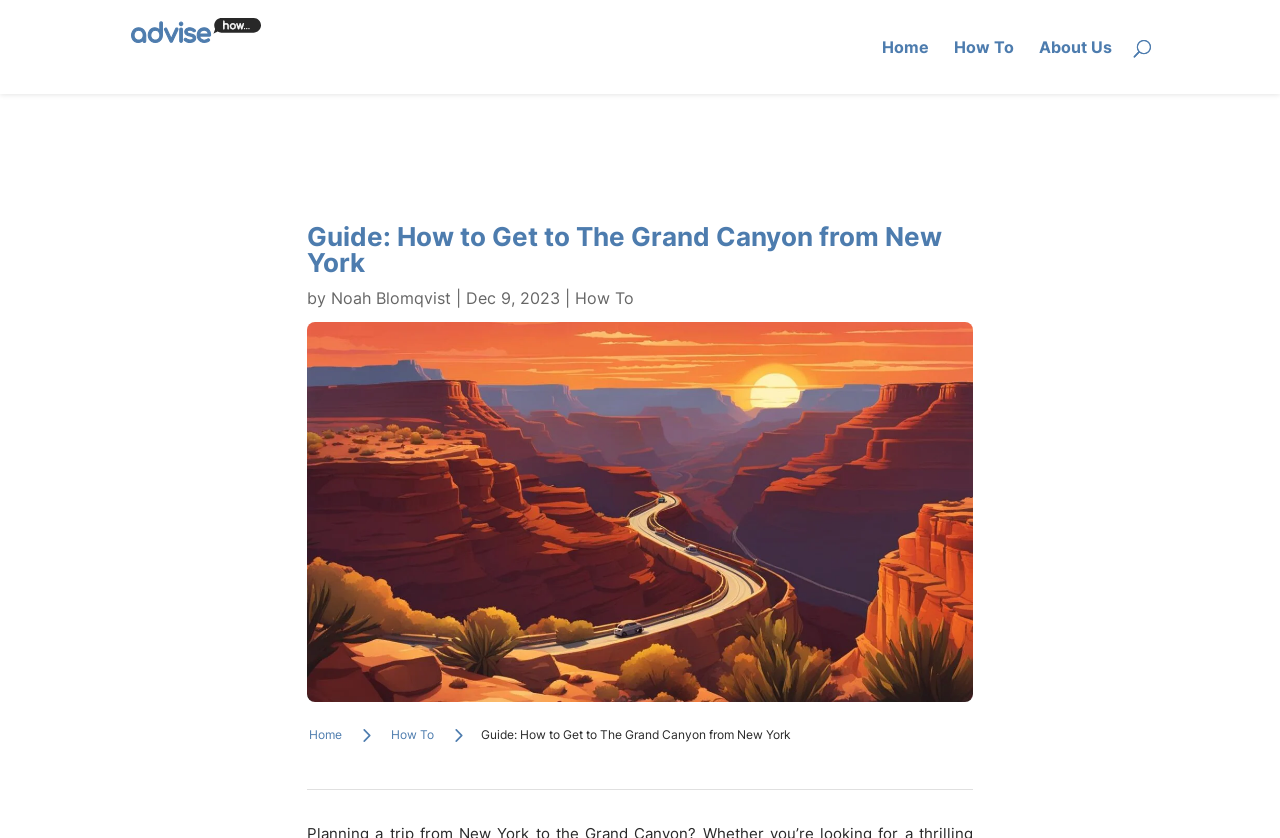Kindly determine the bounding box coordinates for the area that needs to be clicked to execute this instruction: "read the article by Noah Blomqvist".

[0.259, 0.344, 0.352, 0.368]